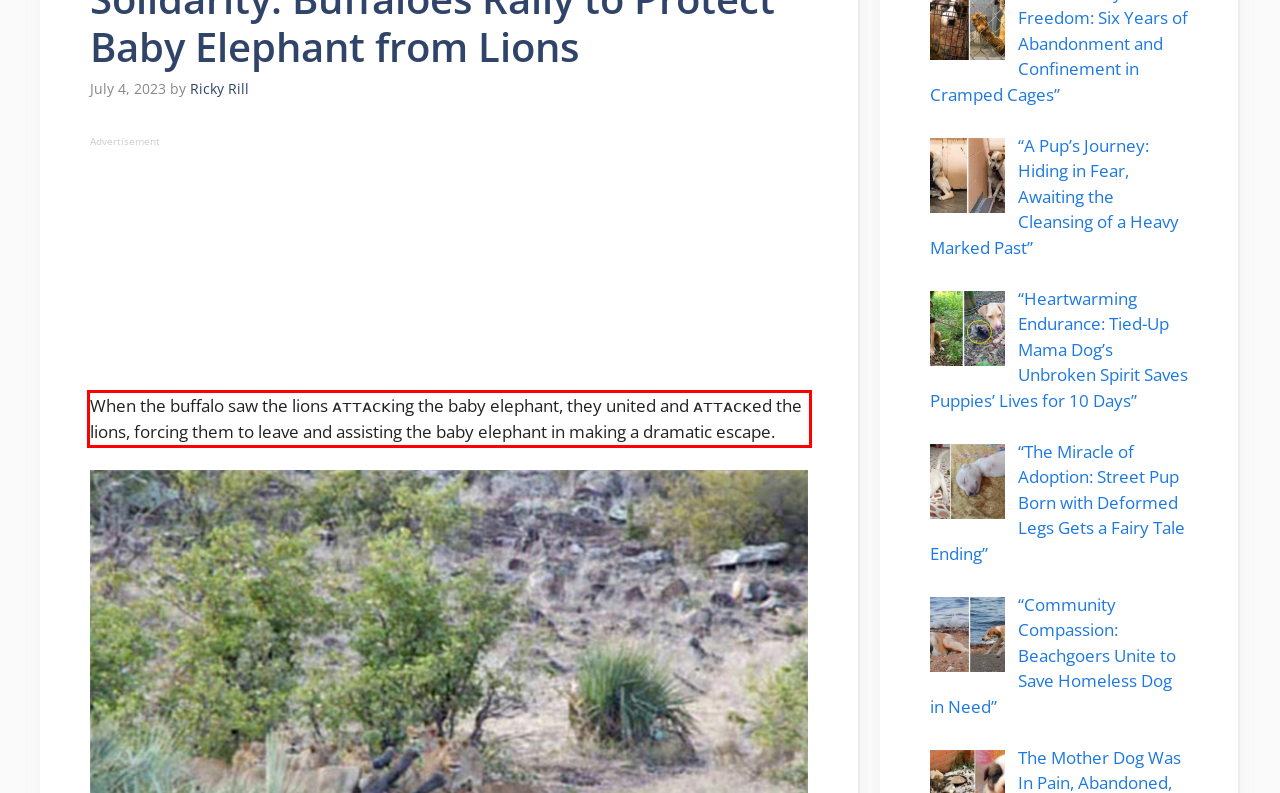Identify the red bounding box in the webpage screenshot and perform OCR to generate the text content enclosed.

When the buffalo saw the lions ᴀᴛᴛᴀᴄᴋing the baby elephant, they united and ᴀᴛᴛᴀᴄᴋed the lions, forcing them to leave and assisting the baby elephant in making a dramatic escape.